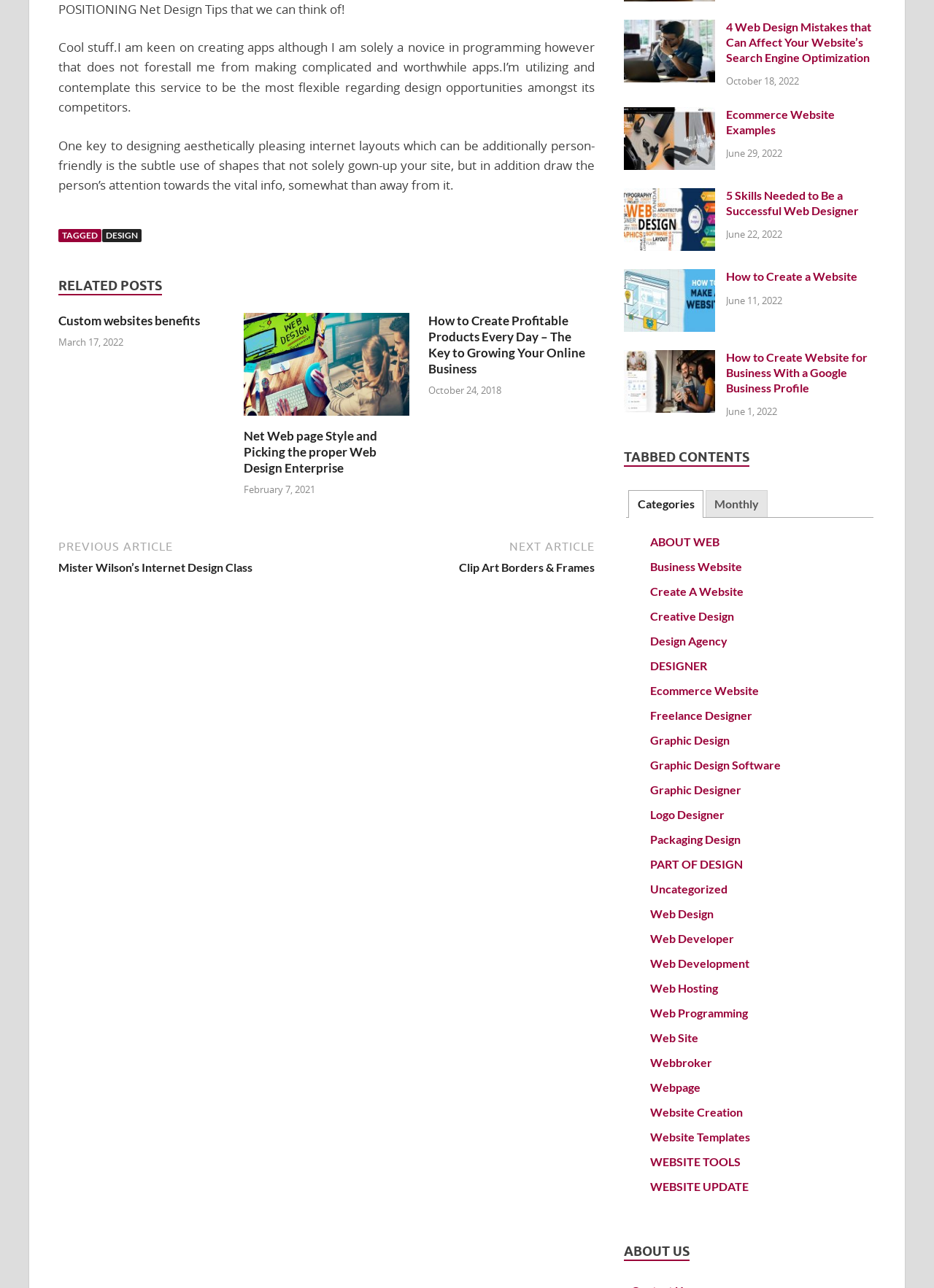Determine the bounding box coordinates for the UI element matching this description: "Create A Website".

[0.696, 0.454, 0.796, 0.465]